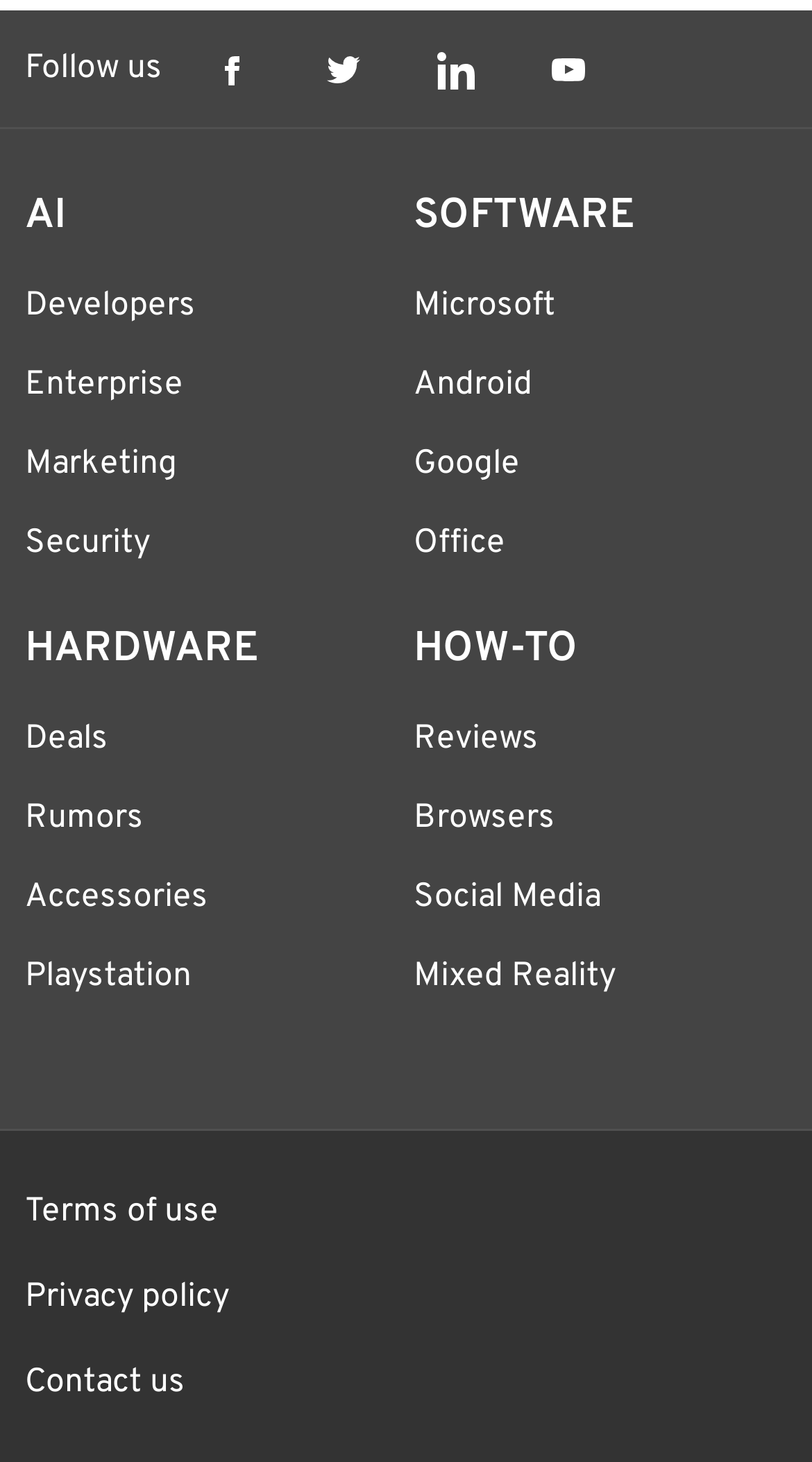Please identify the coordinates of the bounding box that should be clicked to fulfill this instruction: "Contact us".

[0.031, 0.932, 0.228, 0.96]